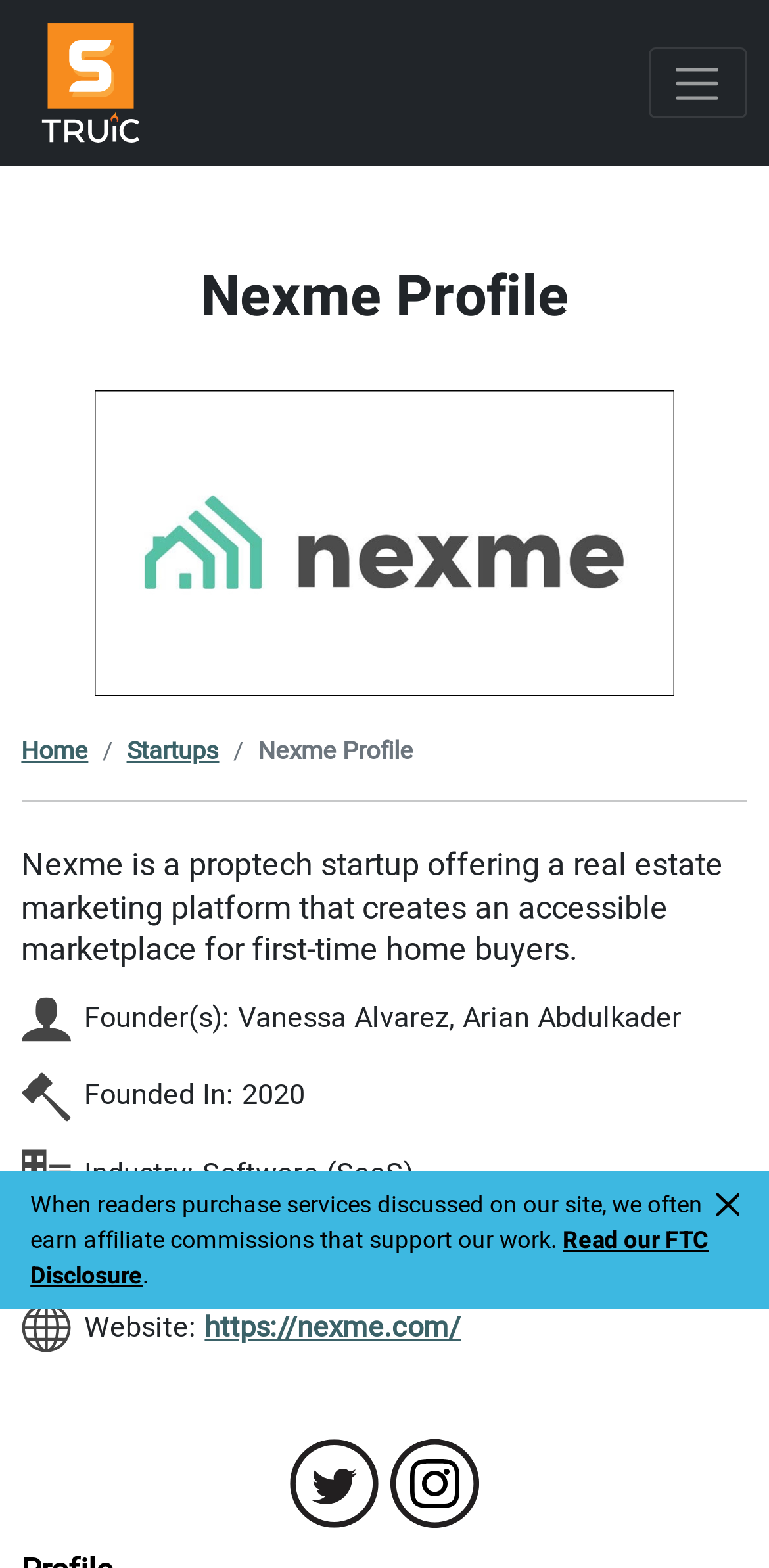Locate the bounding box coordinates of the clickable element to fulfill the following instruction: "Read the FTC Disclosure". Provide the coordinates as four float numbers between 0 and 1 in the format [left, top, right, bottom].

[0.039, 0.779, 0.922, 0.825]